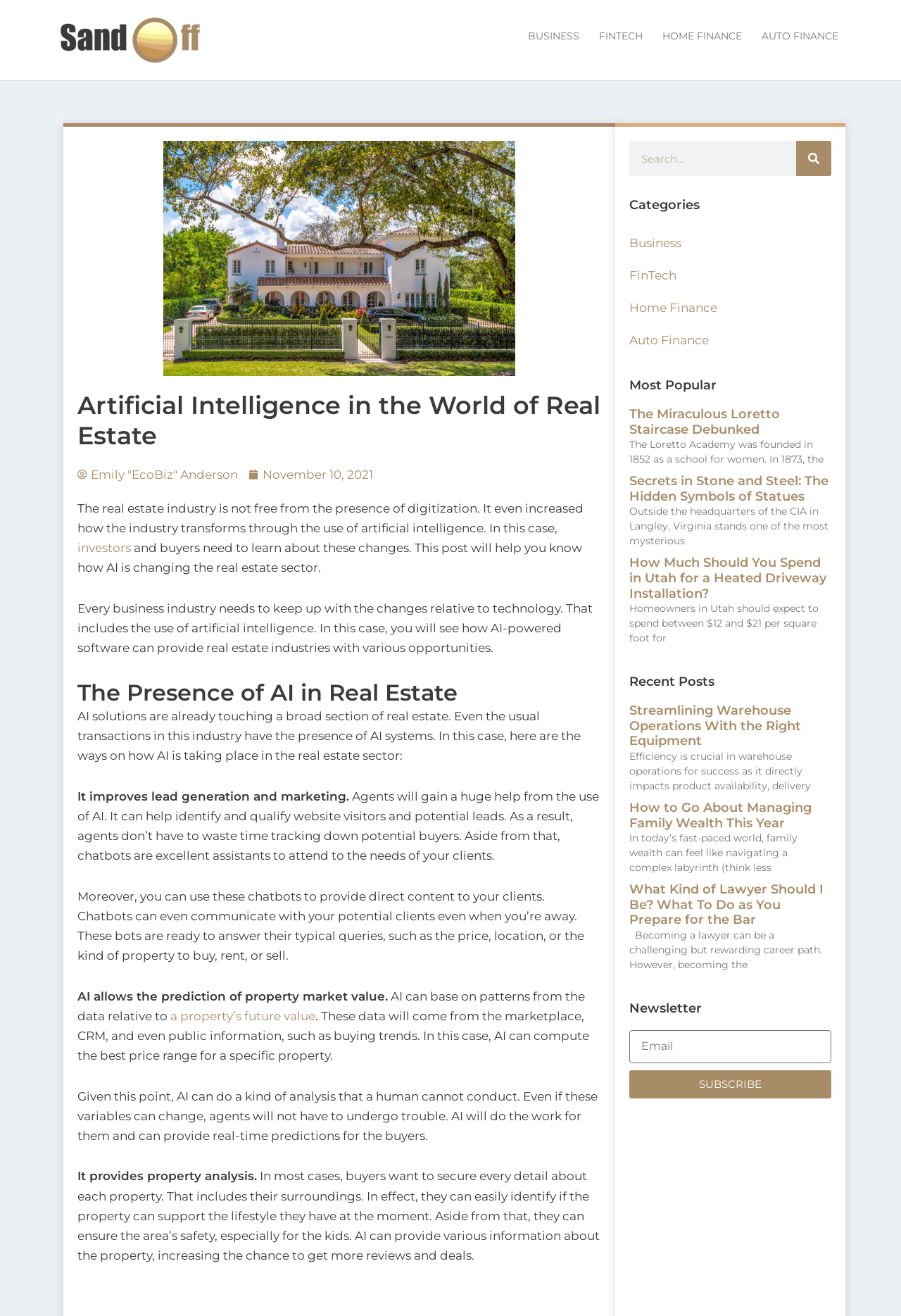Reply to the question below using a single word or brief phrase:
What is the main topic of the article?

Artificial Intelligence in Real Estate